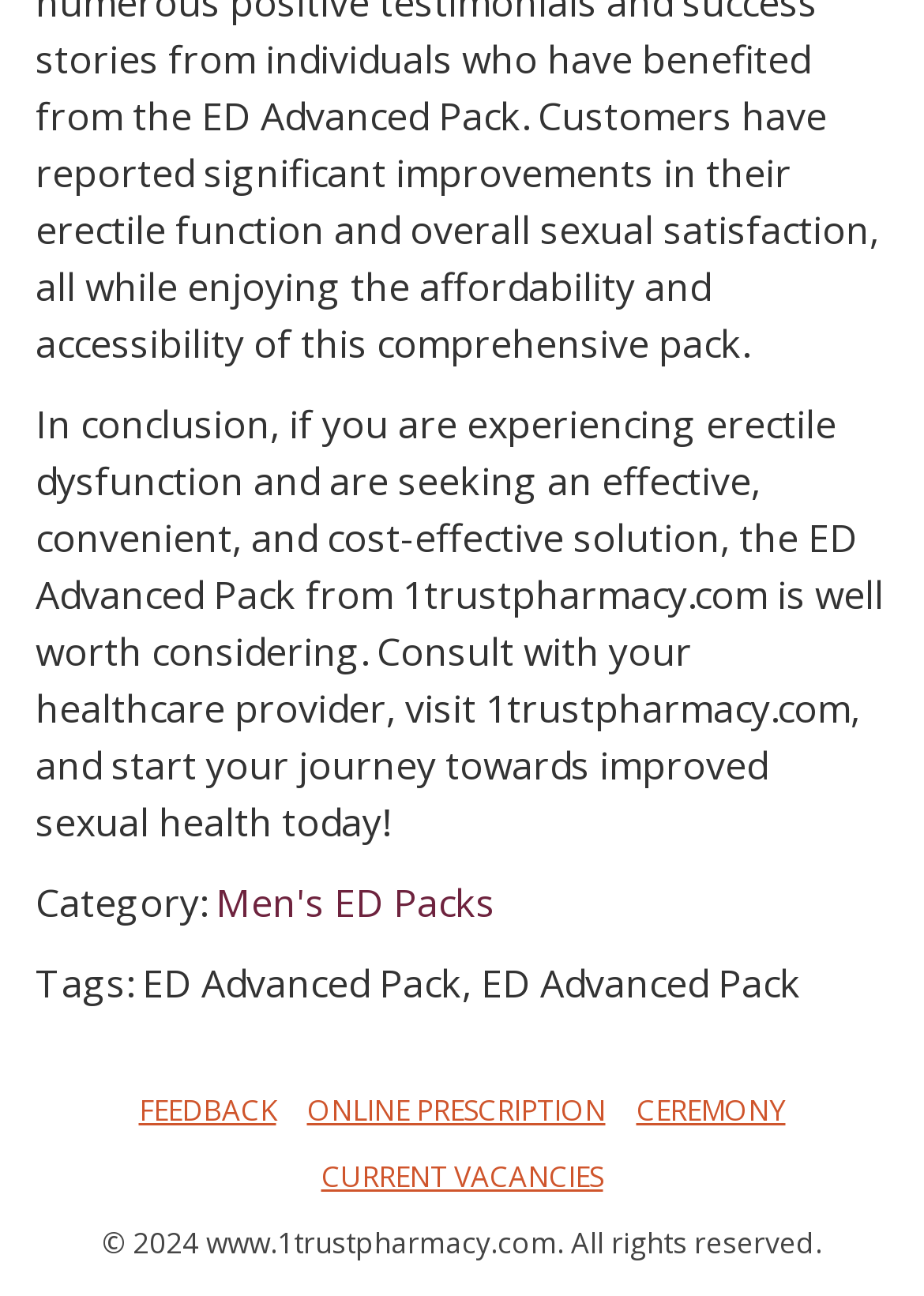Extract the bounding box for the UI element that matches this description: "Current Vacancies".

[0.335, 0.888, 0.665, 0.928]